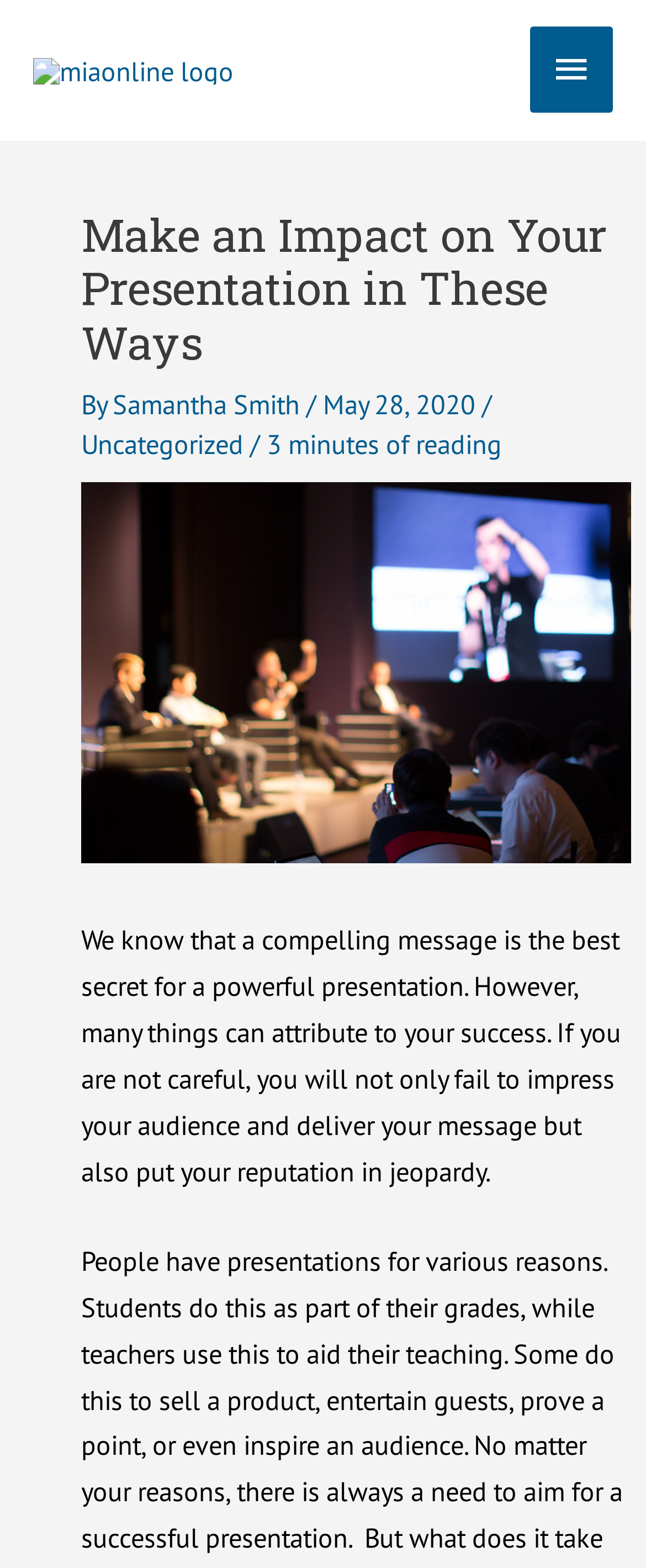Respond with a single word or phrase:
What is the logo of the website?

Miaonline logo